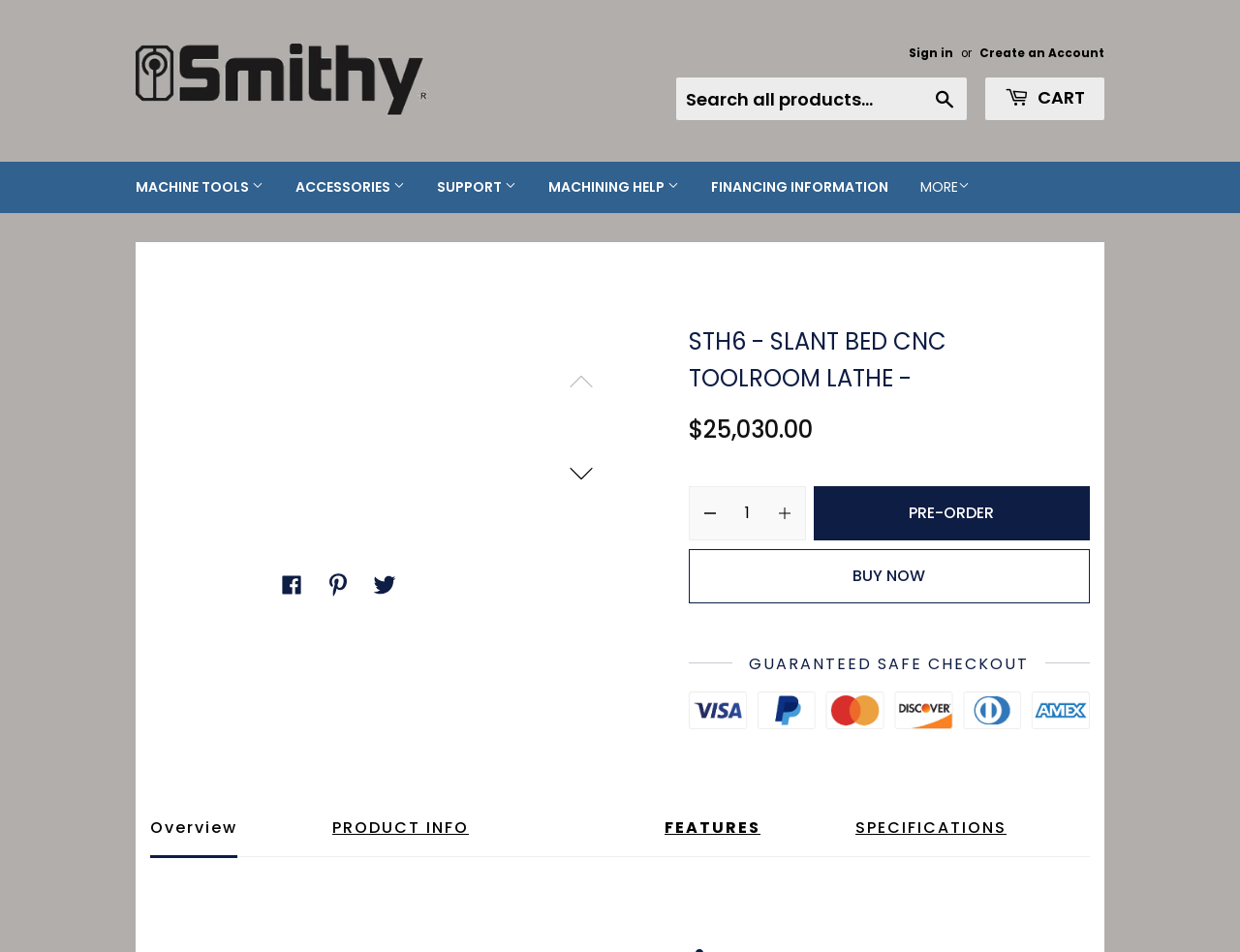Determine the bounding box coordinates of the clickable area required to perform the following instruction: "Sign in". The coordinates should be represented as four float numbers between 0 and 1: [left, top, right, bottom].

[0.733, 0.048, 0.769, 0.064]